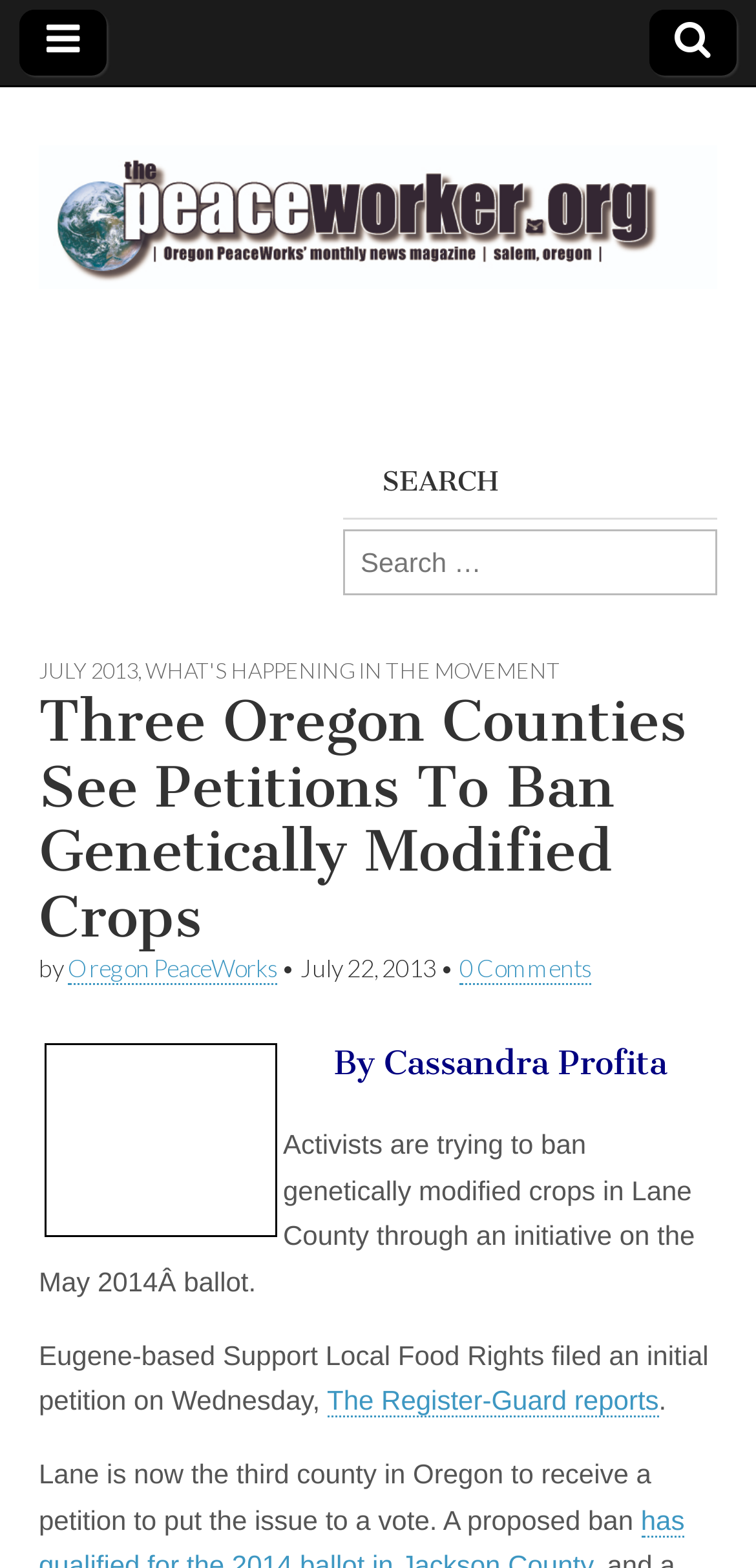Can you specify the bounding box coordinates of the area that needs to be clicked to fulfill the following instruction: "Visit The PeaceWorker homepage"?

[0.0, 0.055, 1.0, 0.193]